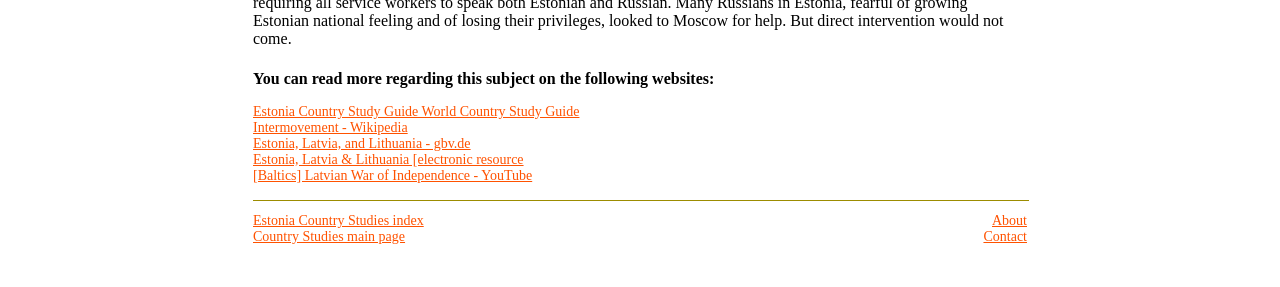Provide the bounding box coordinates of the area you need to click to execute the following instruction: "go to Estonia Country Studies index".

[0.198, 0.741, 0.331, 0.793]